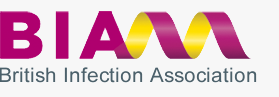What does the logo symbolize in the field of infection research?
Please use the image to provide a one-word or short phrase answer.

innovation and engagement